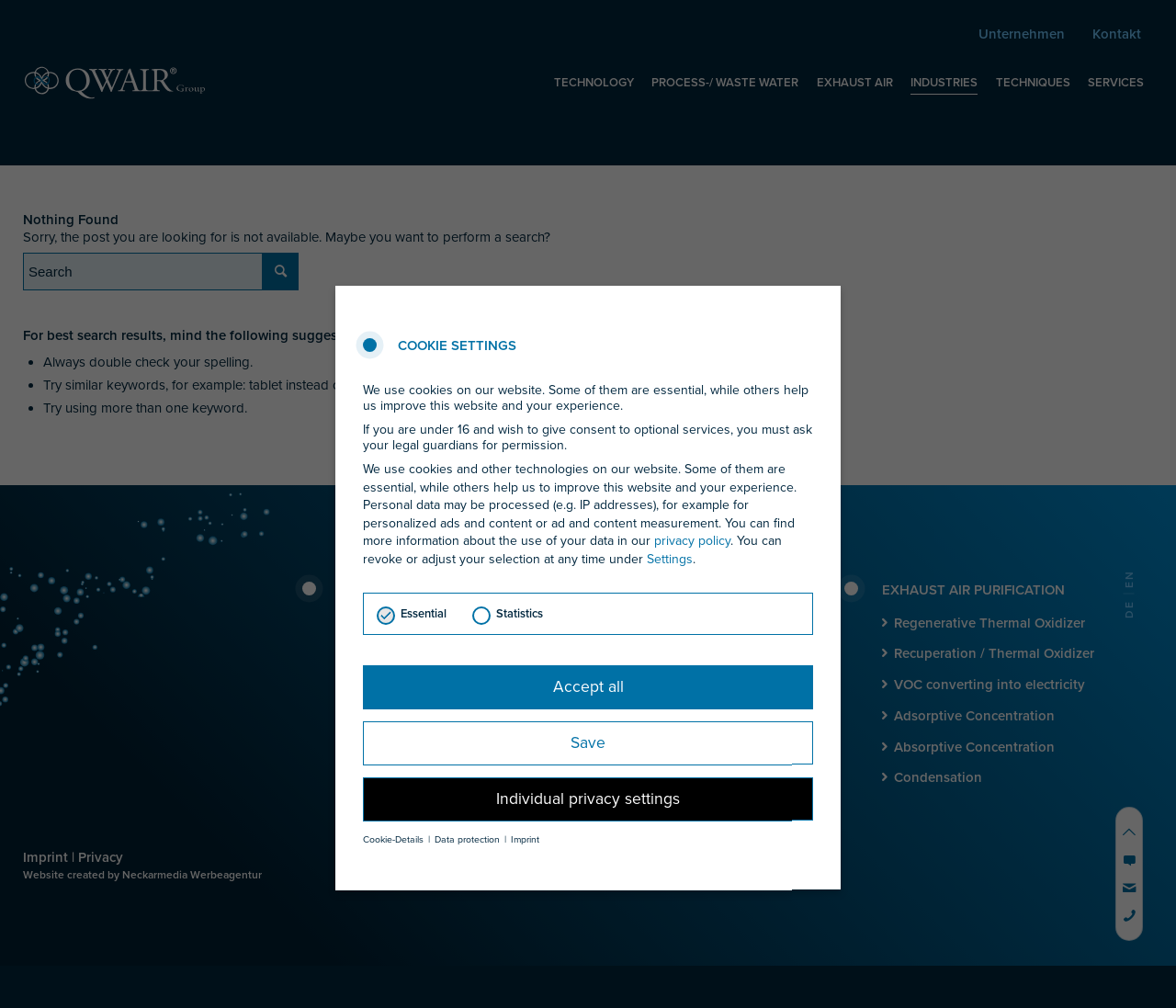Find the bounding box coordinates of the clickable area required to complete the following action: "Search for something".

[0.02, 0.251, 0.254, 0.288]